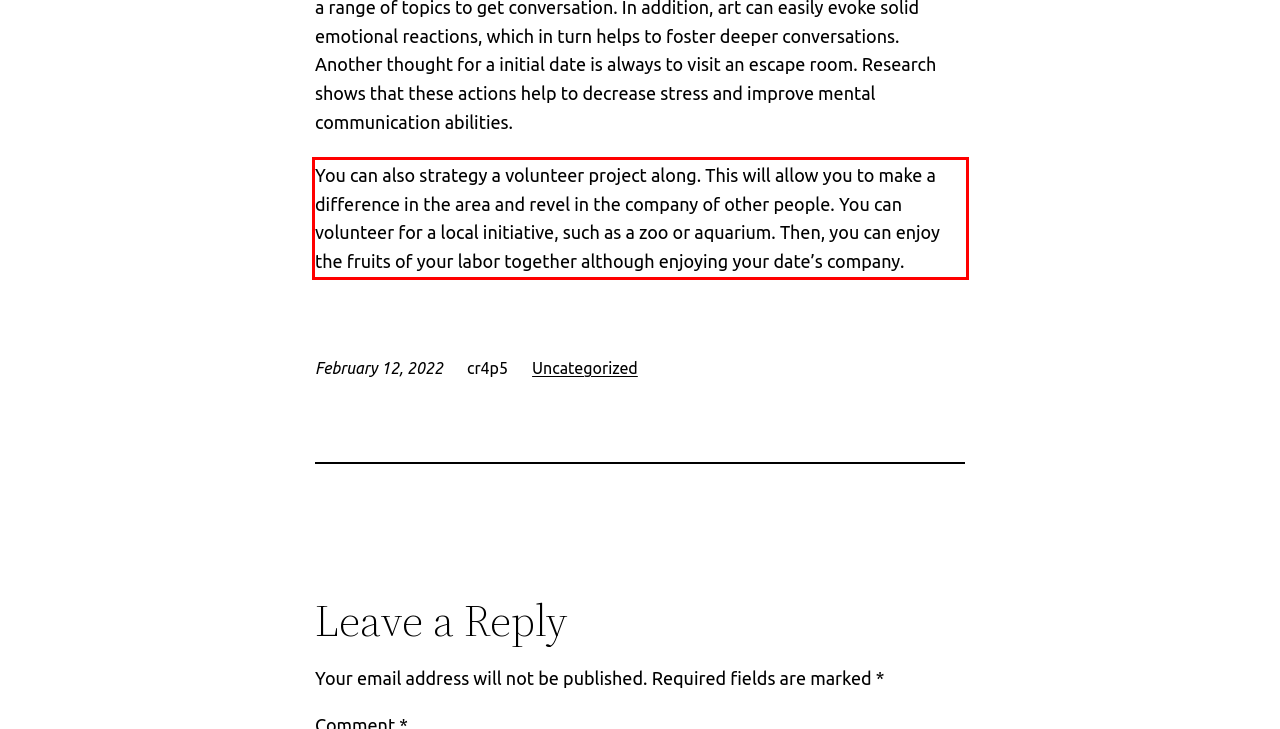Look at the screenshot of the webpage, locate the red rectangle bounding box, and generate the text content that it contains.

You can also strategy a volunteer project along. This will allow you to make a difference in the area and revel in the company of other people. You can volunteer for a local initiative, such as a zoo or aquarium. Then, you can enjoy the fruits of your labor together although enjoying your date’s company.